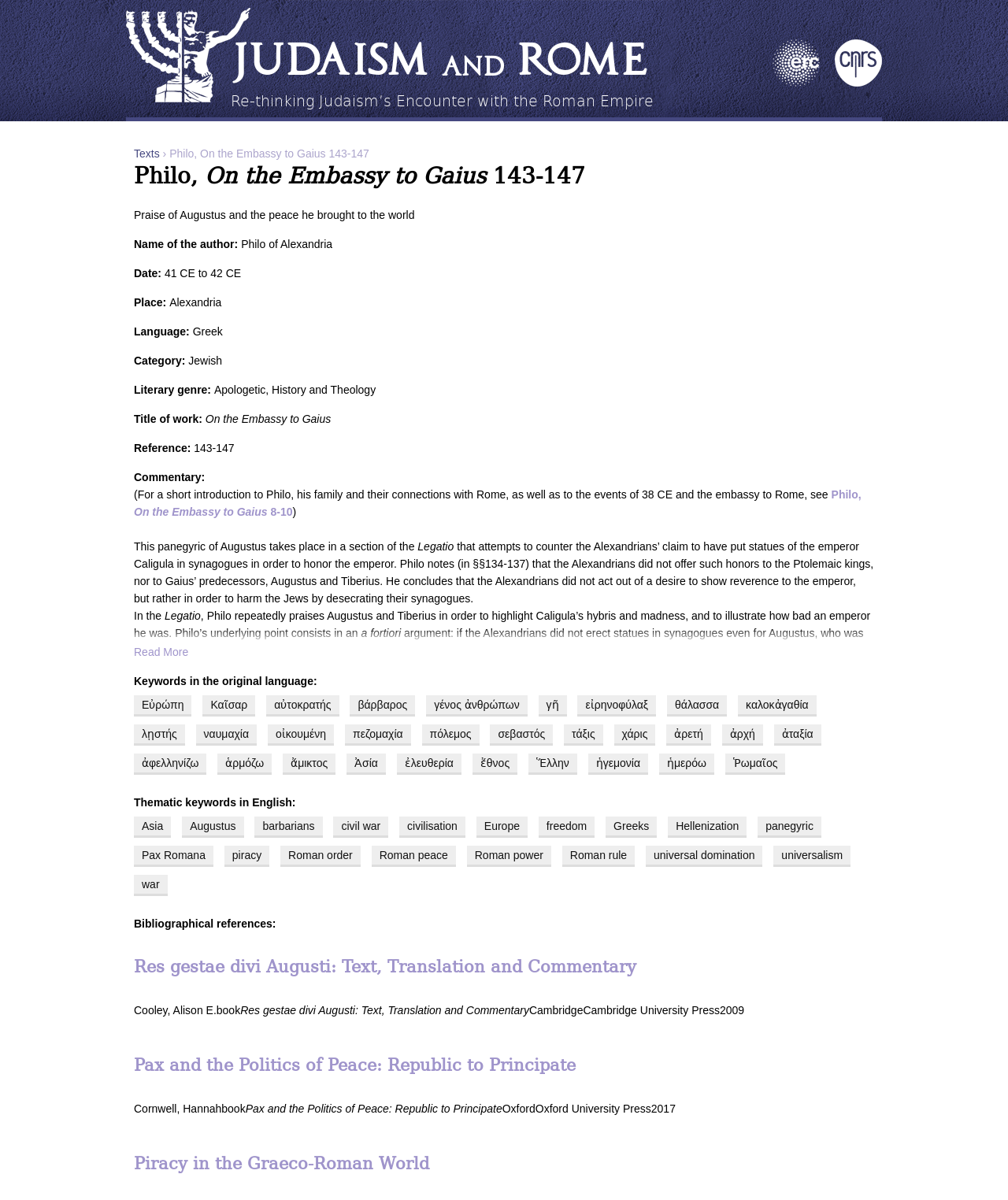Describe all significant elements and features of the webpage.

This webpage is about Philo, On the Embassy to Gaius 143-147, which is a part of Judaism and Rome. At the top, there is a navigation link and a home link with an image. Below that, there is a heading "Judaism and Rome" with a link, followed by a static text "Re-thinking Judaism’s Encounter with the Roman Empire". On the right side, there are two links with images, one for ERC: European Research Council and another for CNRS: Centre national de la recherche scientifique.

Below these elements, there is a heading "You are here" with a link to "Texts" and a static text "Philo, On the Embassy to Gaius 143-147". The main content of the webpage is about Philo, On the Embassy to Gaius 143-147, which includes a praise of Augustus and the peace he brought to the world. The text is divided into sections, each with a heading, and includes information about the author, date, place, language, category, literary genre, title of work, and reference.

The text discusses Philo's panegyric of Augustus, which takes place in a section of the Legatio that attempts to counter the Alexandrians' claim to have put statues of the emperor Caligula in synagogues in order to honor the emperor. Philo notes that the Alexandrians did not offer such honors to the Ptolemaic kings, nor to Gaius' predecessors, Augustus and Tiberius. He concludes that the Alexandrians did not act out of a desire to show reverence to the emperor, but rather in order to harm the Jews by desecrating their synagogues.

The text also discusses Philo's underlying point, which consists of an a fortiori argument: if the Alexandrians did not erect statues in synagogues even for Augustus, who was exceedingly virtuous and deserving of such honors, then there can be no reason justifying that they did so for Gaius. Additionally, the text mentions Philo's references to the civil war that unsettled the Roman world in the aftermath of Julius Caesar's murder in 44 BCE, and how Augustus succeeded in restoring political stability in Rome and in the empire as a whole.

There are several links and references to other texts and sources throughout the webpage, including the Res Gestae, Ara Pacis, and Piracy in the Graeco-Roman World.